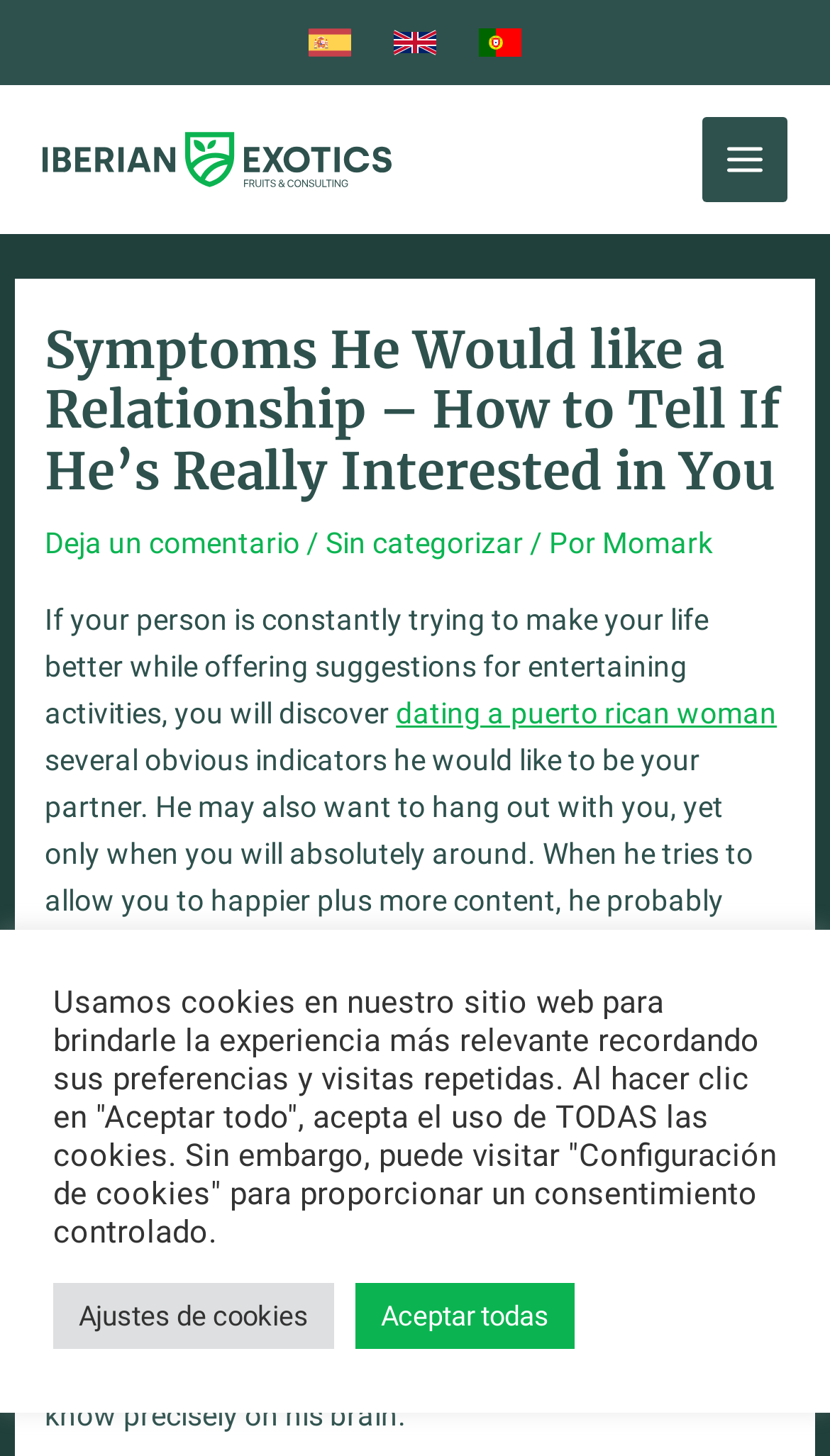Using the elements shown in the image, answer the question comprehensively: What is the purpose of the 'Configuración de cookies' button?

The 'Configuración de cookies' button is located at the bottom of the webpage and is related to the cookie policy. When clicked, it allows the user to provide controlled consent for the use of cookies on the website.